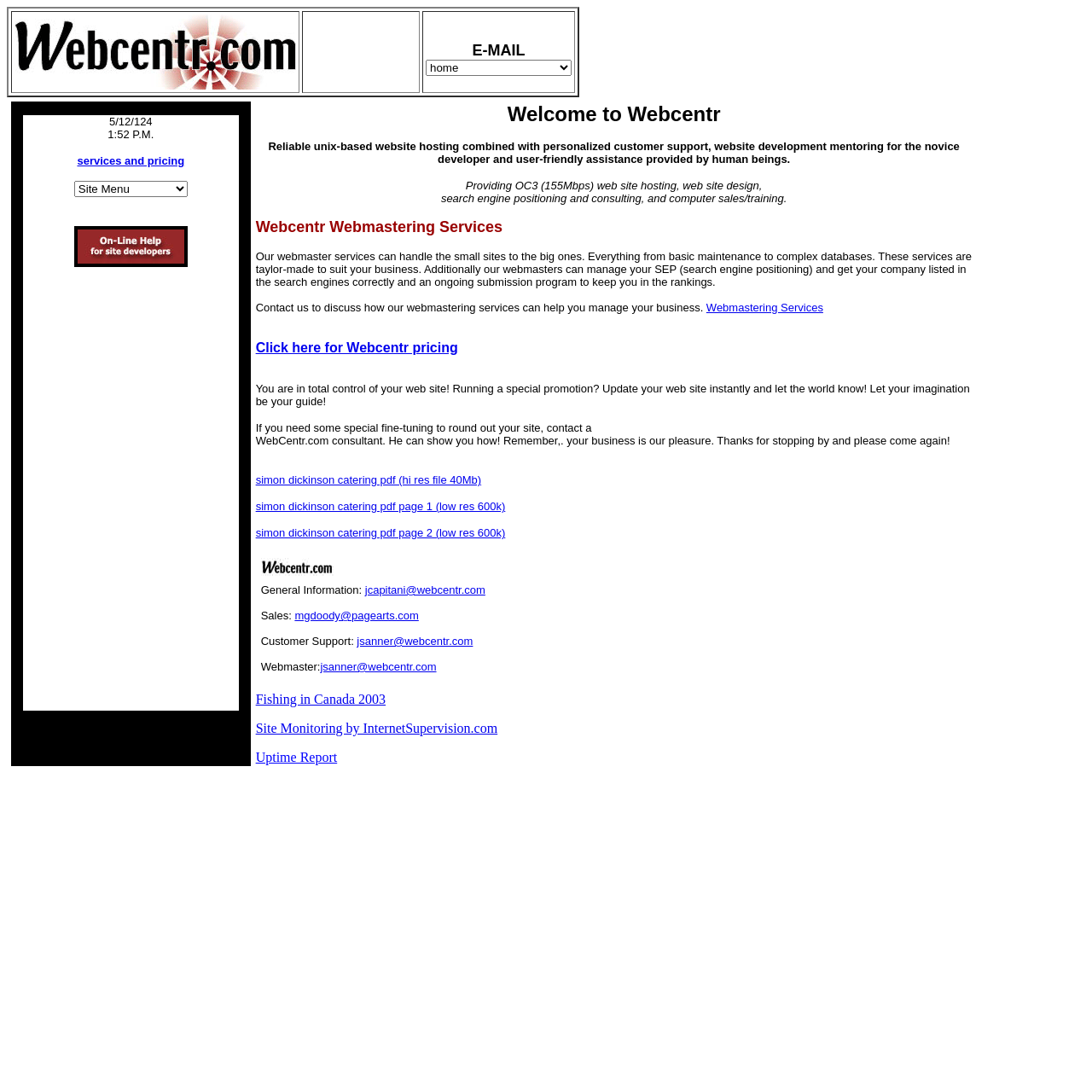Find the bounding box of the element with the following description: "services and pricing". The coordinates must be four float numbers between 0 and 1, formatted as [left, top, right, bottom].

[0.071, 0.141, 0.169, 0.153]